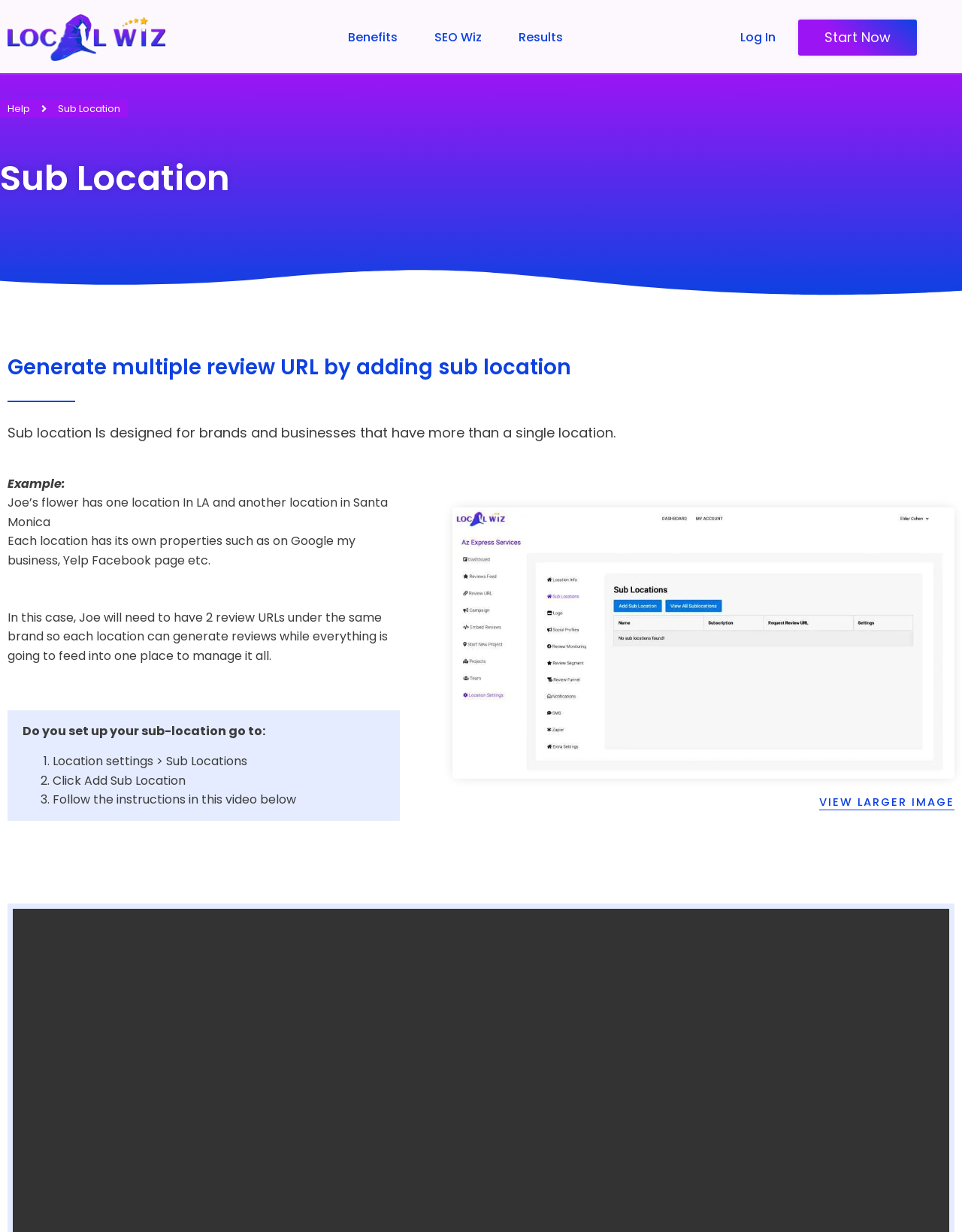Please analyze the image and give a detailed answer to the question:
What is the example business used on the webpage?

The webpage uses Joe's flower as an example of a business that has multiple locations, specifically one in LA and another in Santa Monica, and needs to manage reviews for each location.